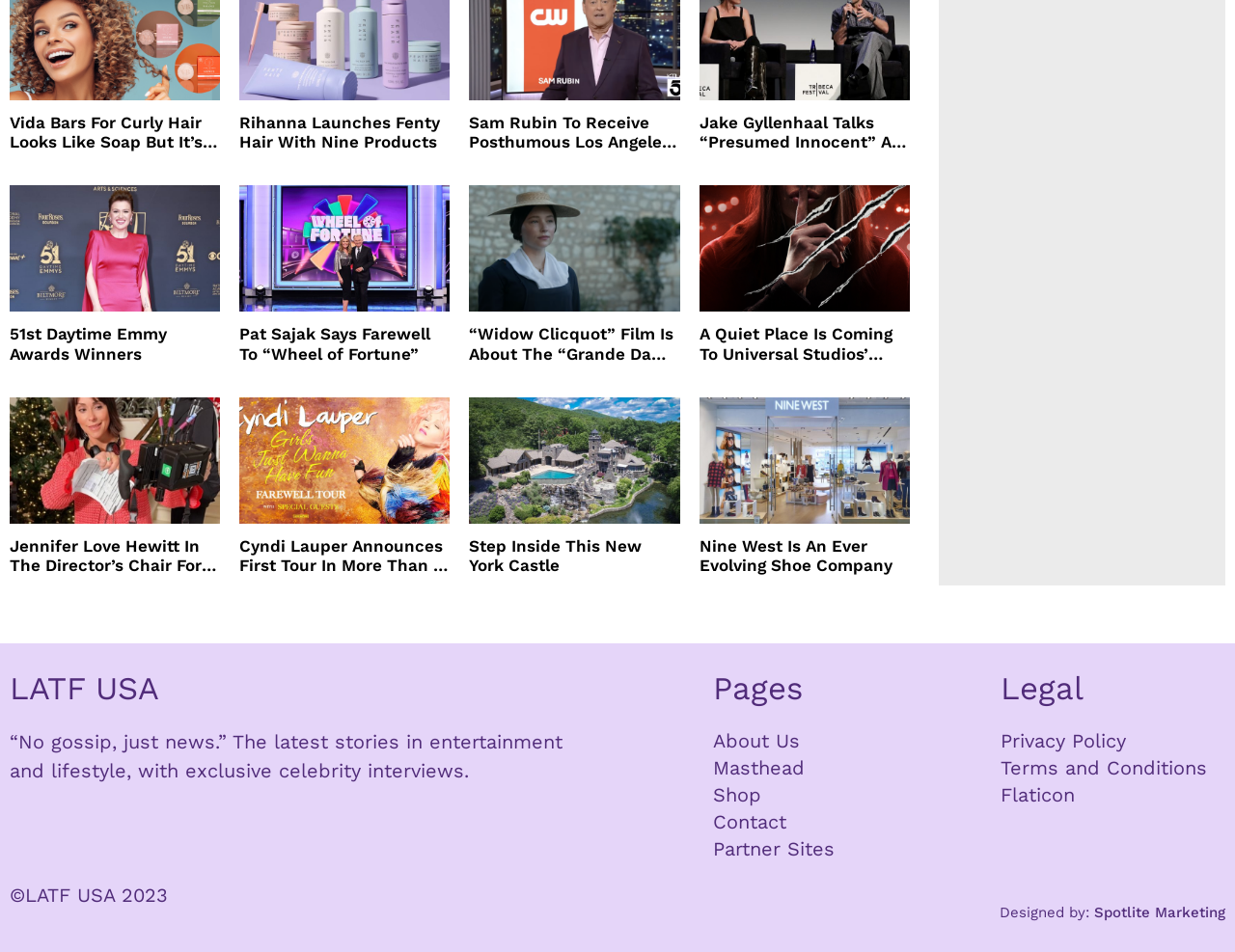What is the name of the company mentioned in the article about shoes?
From the image, provide a succinct answer in one word or a short phrase.

Nine West